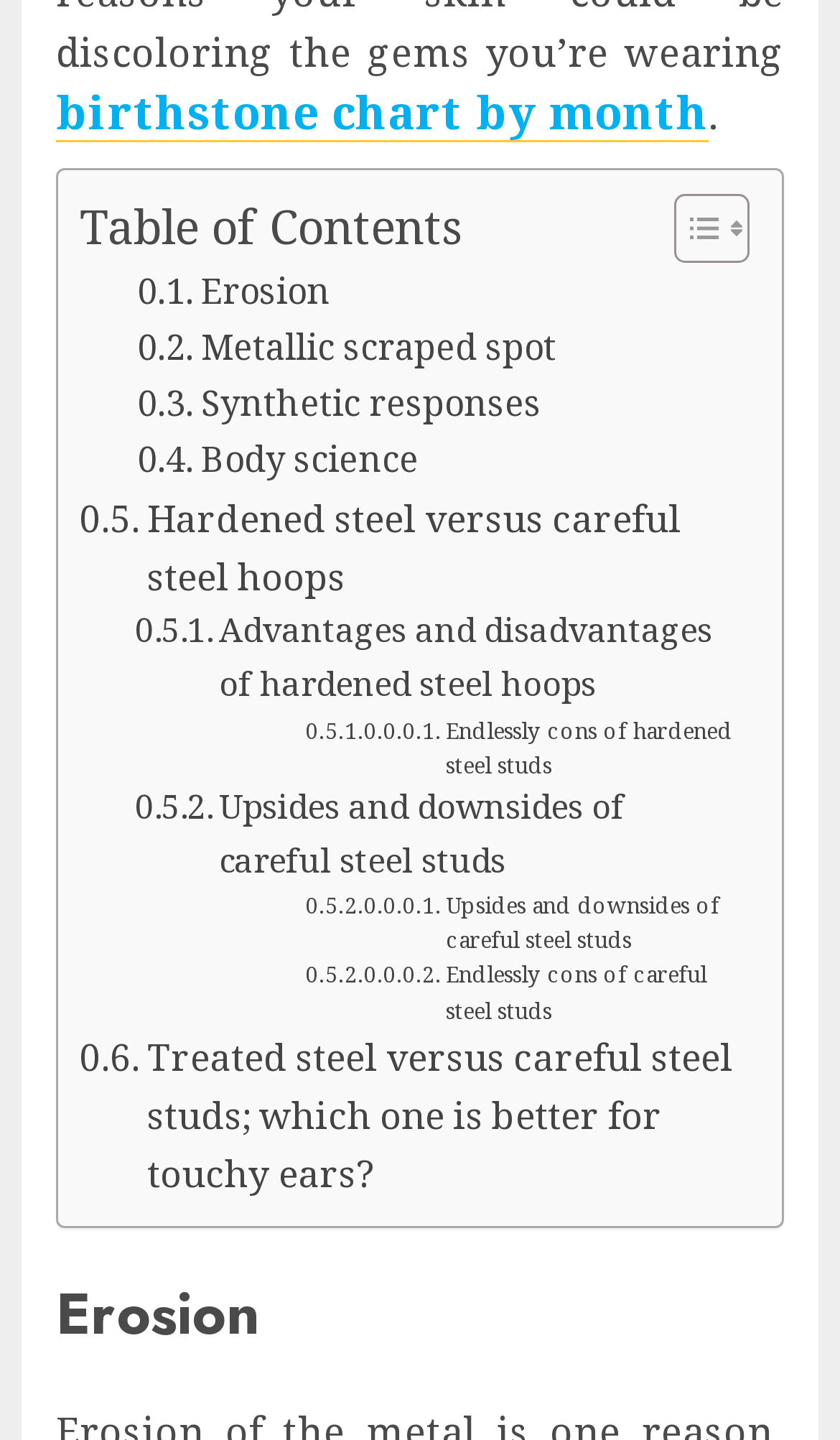How many images are there in the toggle button?
Answer the question with just one word or phrase using the image.

2